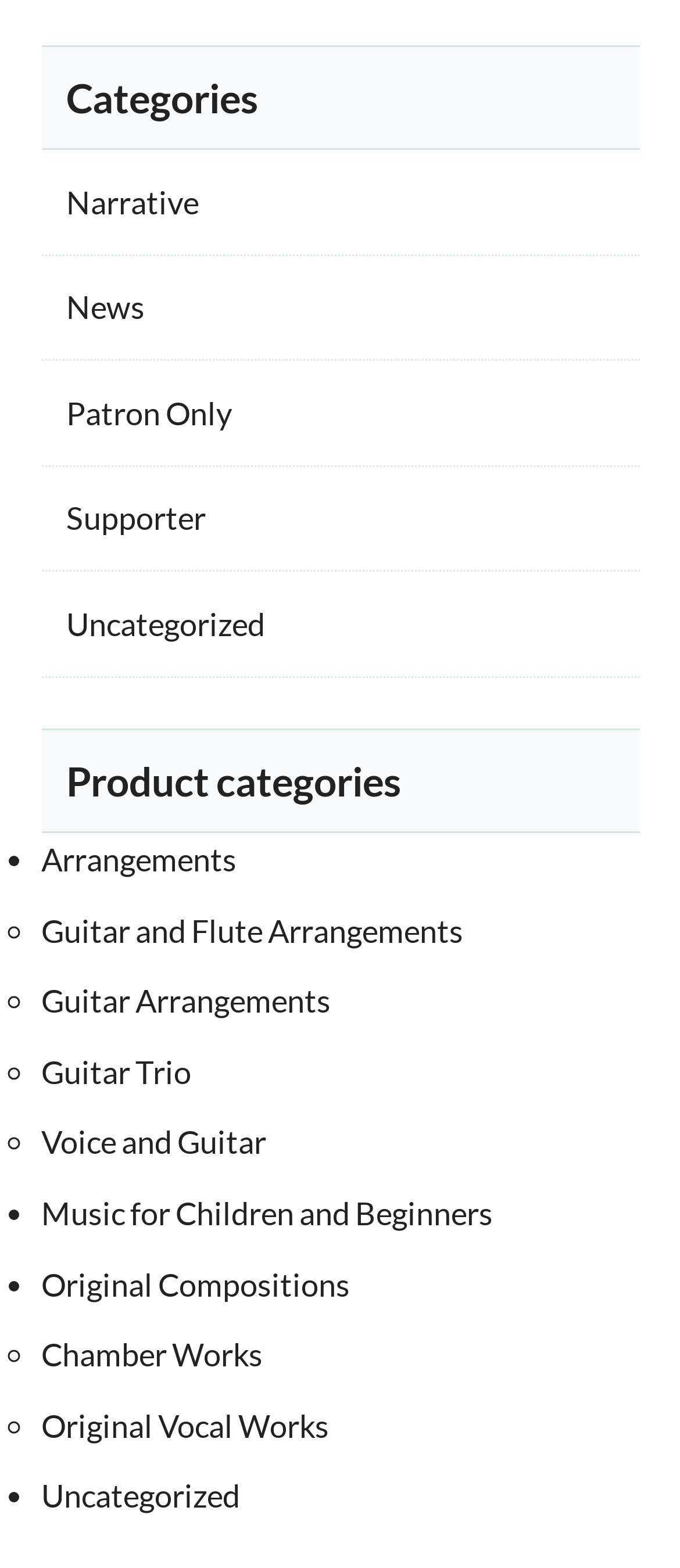Determine the bounding box coordinates of the UI element described below. Use the format (top-left x, top-left y, bottom-right x, bottom-right y) with floating point numbers between 0 and 1: Music for Children and Beginners

[0.06, 0.761, 0.724, 0.787]